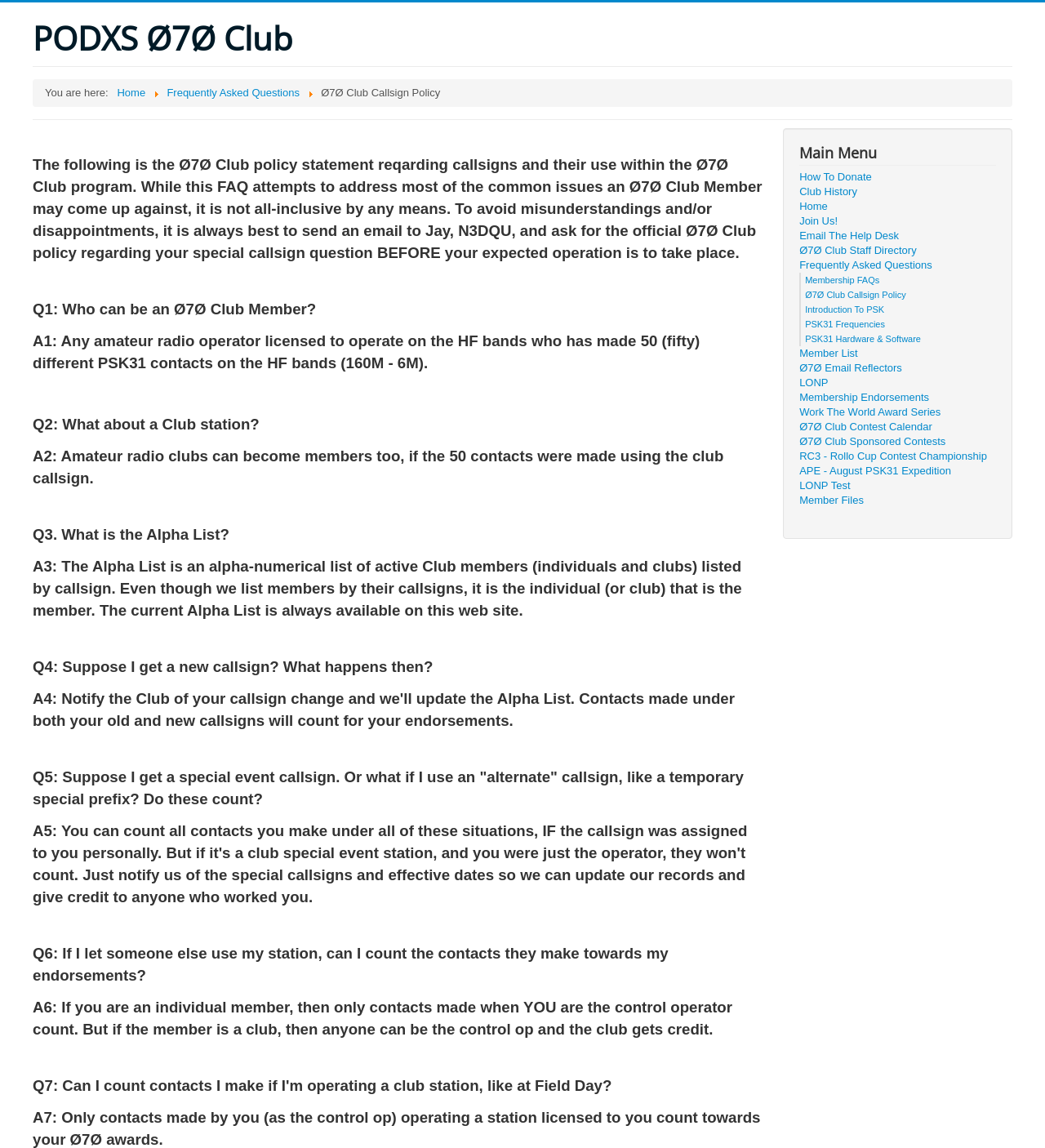Please study the image and answer the question comprehensively:
What is the Ø7Ø Club policy regarding callsigns?

The Ø7Ø Club policy regarding callsigns is stated in the webpage, which provides guidelines for members on the use of callsigns within the Ø7Ø Club program.